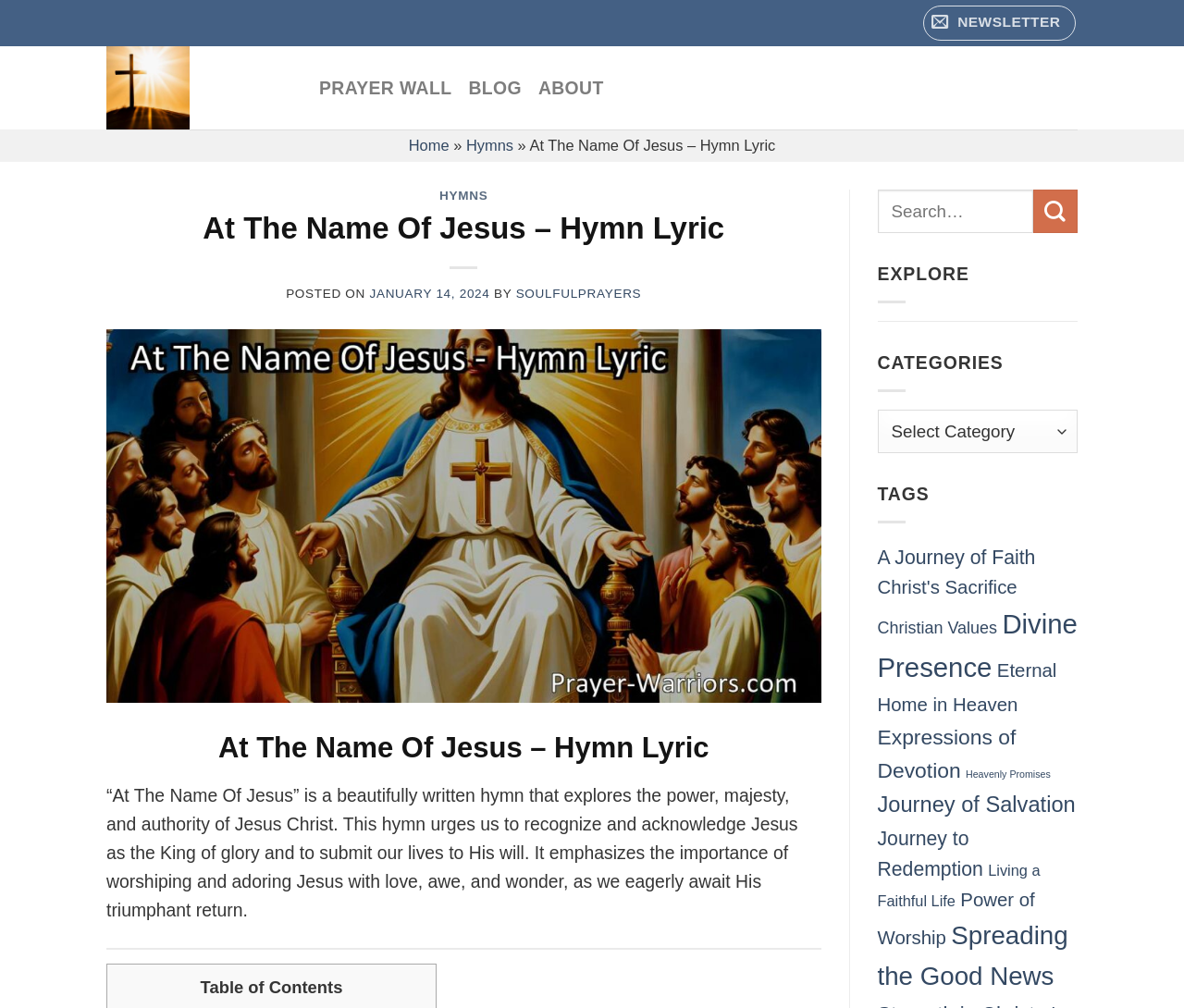Please identify the bounding box coordinates for the region that you need to click to follow this instruction: "Search for hymns".

[0.741, 0.188, 0.91, 0.231]